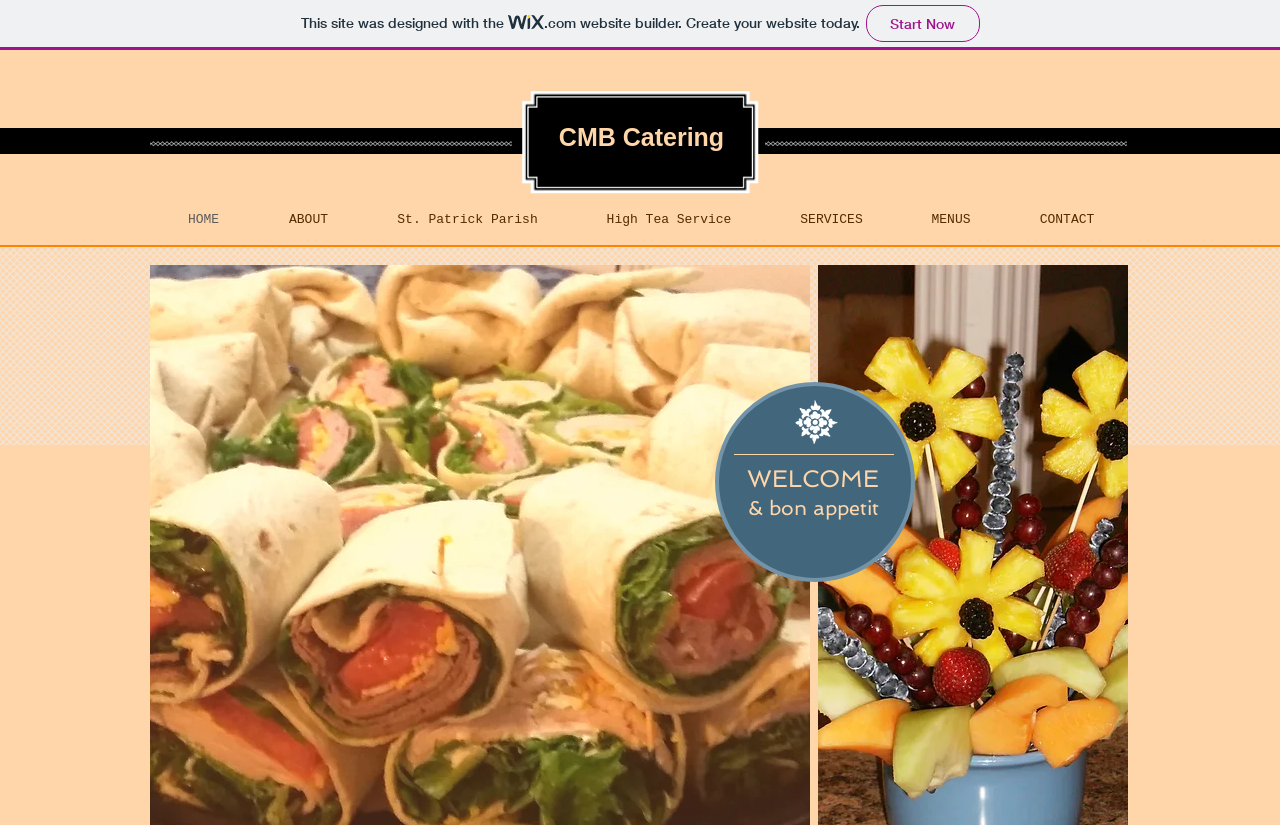What is the text of the second heading?
Based on the screenshot, provide a one-word or short-phrase response.

WELCOME